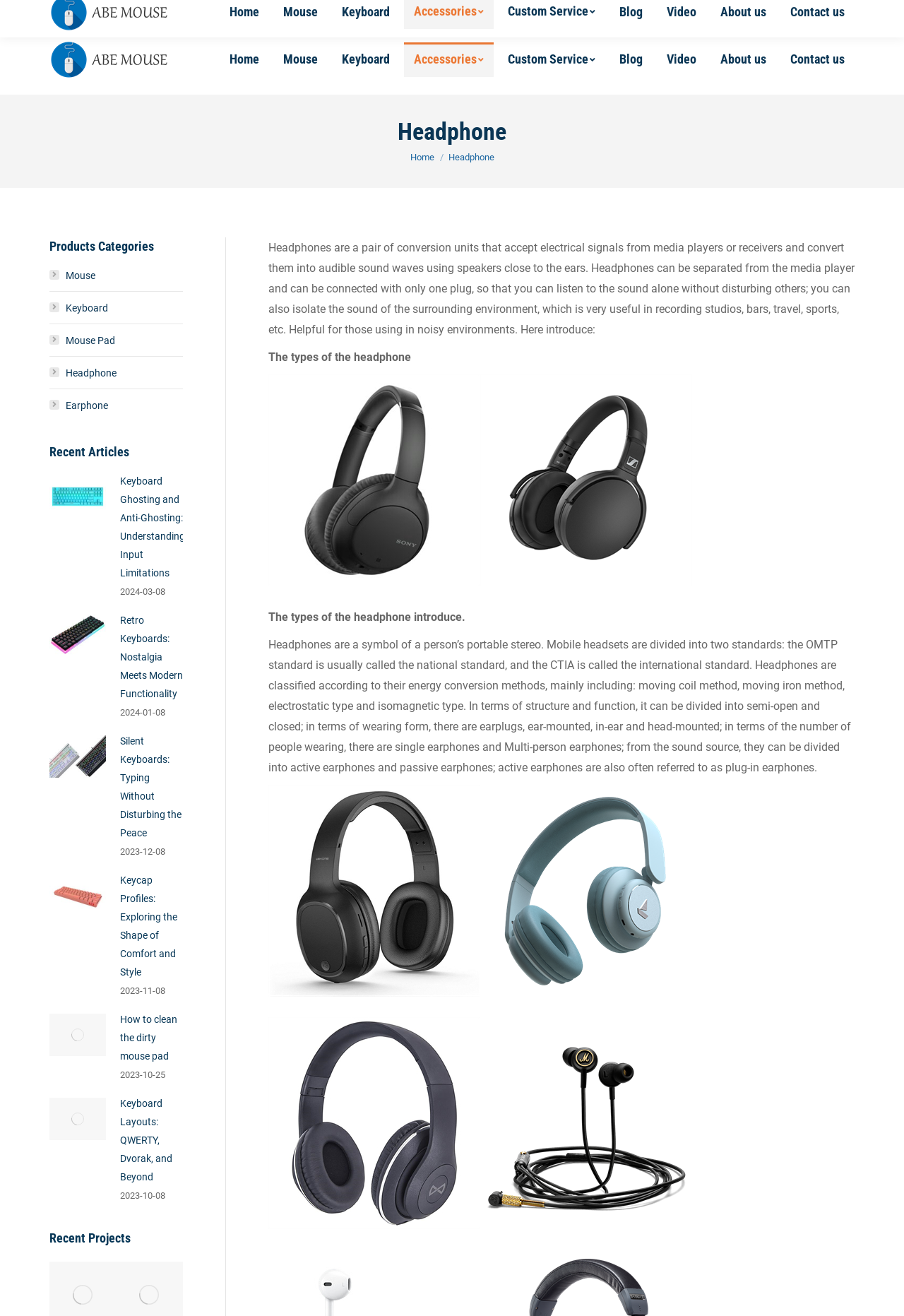Use the information in the screenshot to answer the question comprehensively: What is the category of the product described in the main content?

I read the main content of the webpage and found that it is describing a product, which is a headphone. The heading element with a bounding box coordinate of [0.44, 0.088, 0.56, 0.112] indicates that the product is a headphone.